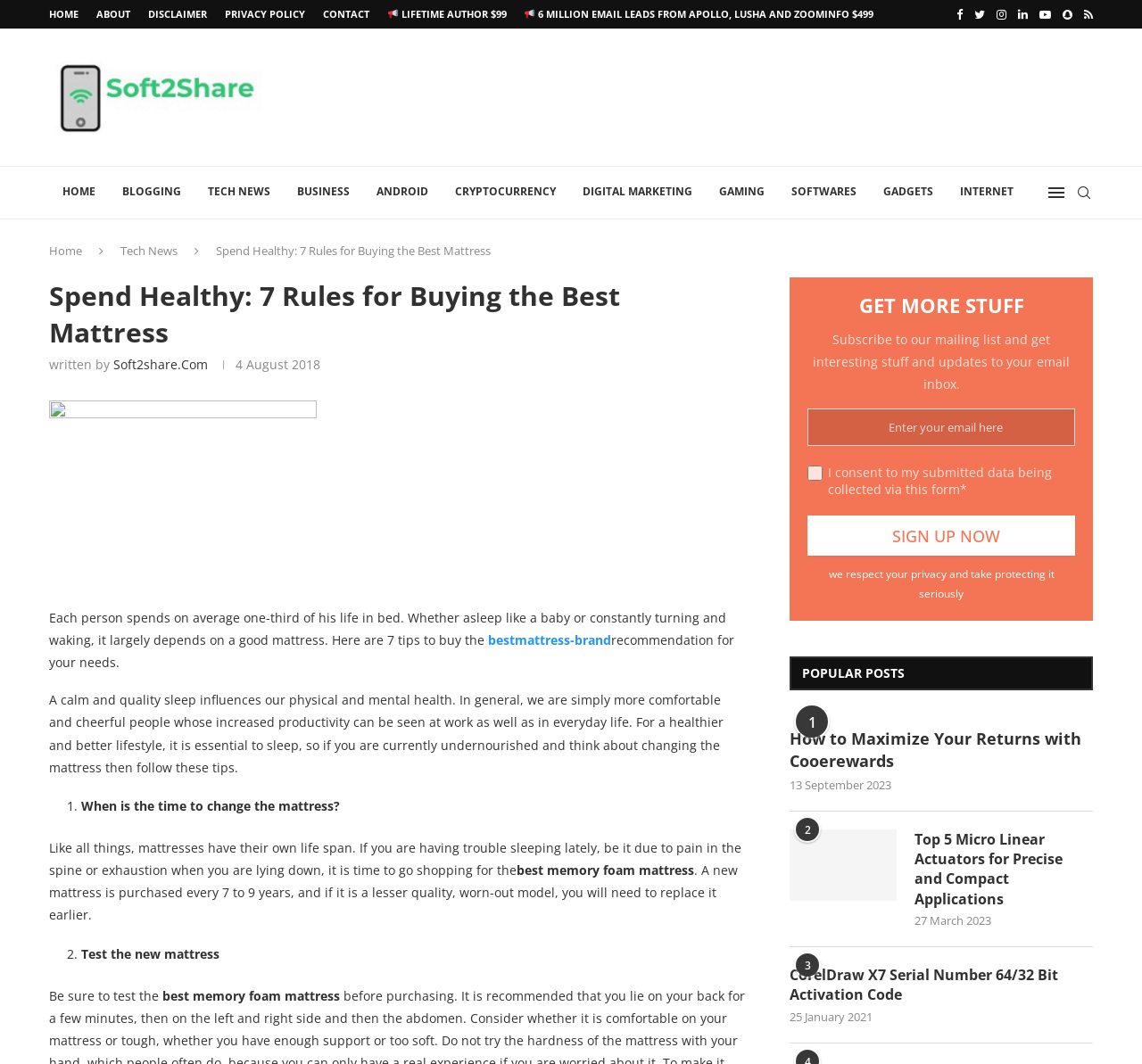Find the bounding box of the UI element described as: "Lifetime Author $99". The bounding box coordinates should be given as four float values between 0 and 1, i.e., [left, top, right, bottom].

[0.339, 0.0, 0.443, 0.027]